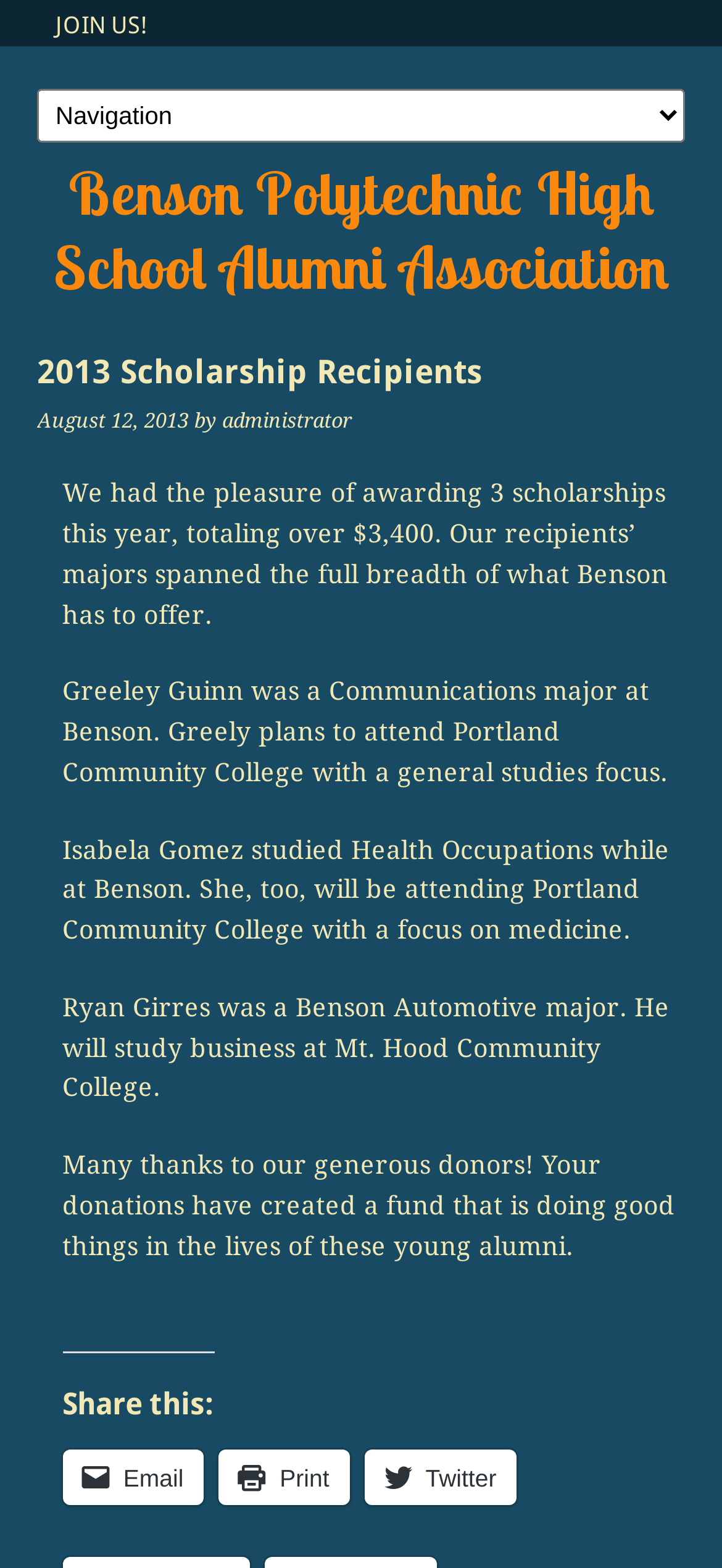Give a concise answer of one word or phrase to the question: 
What is the focus of Isabela Gomez's studies?

medicine